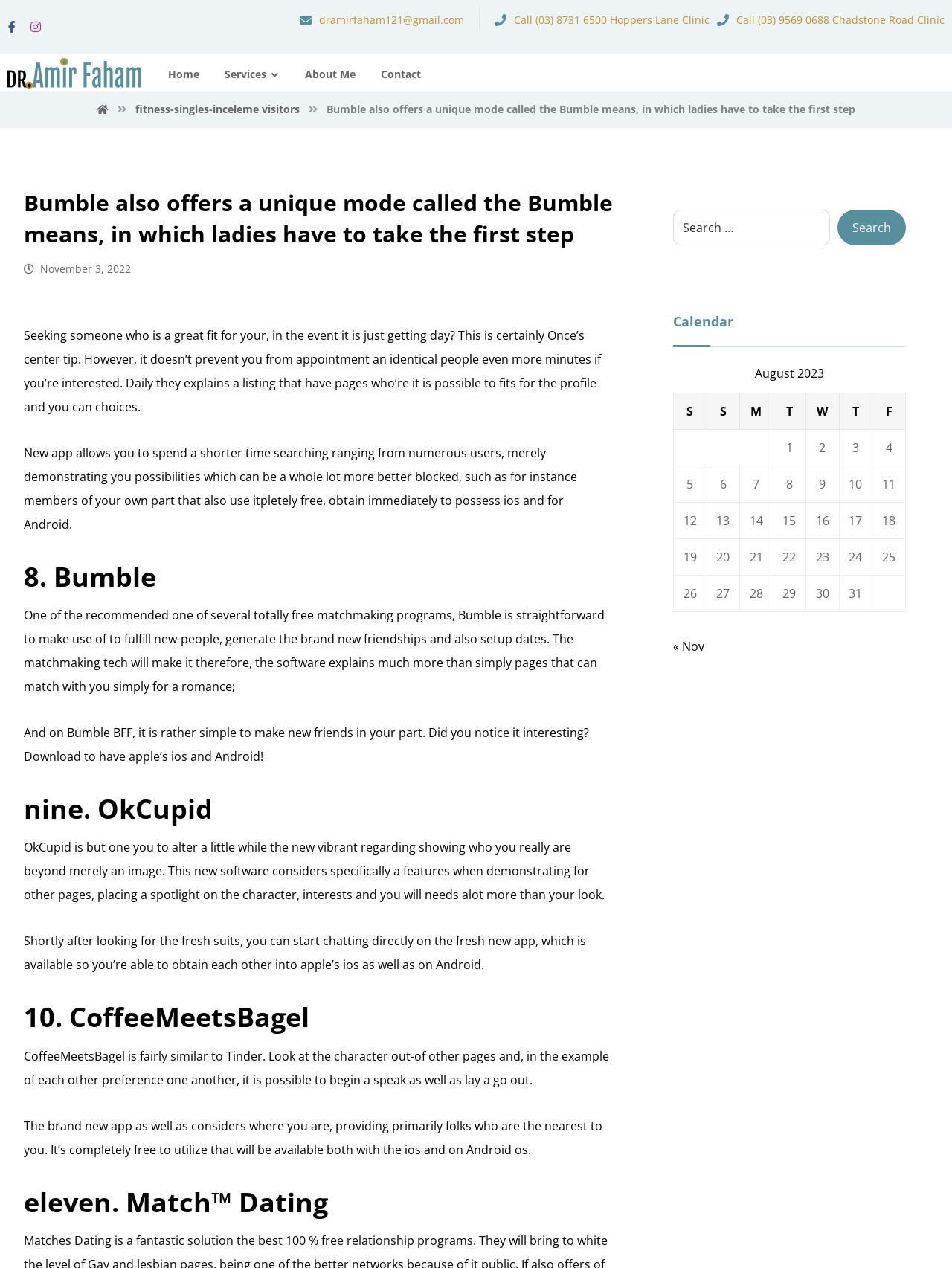Please answer the following query using a single word or phrase: 
How many dating apps are mentioned on the webpage?

5